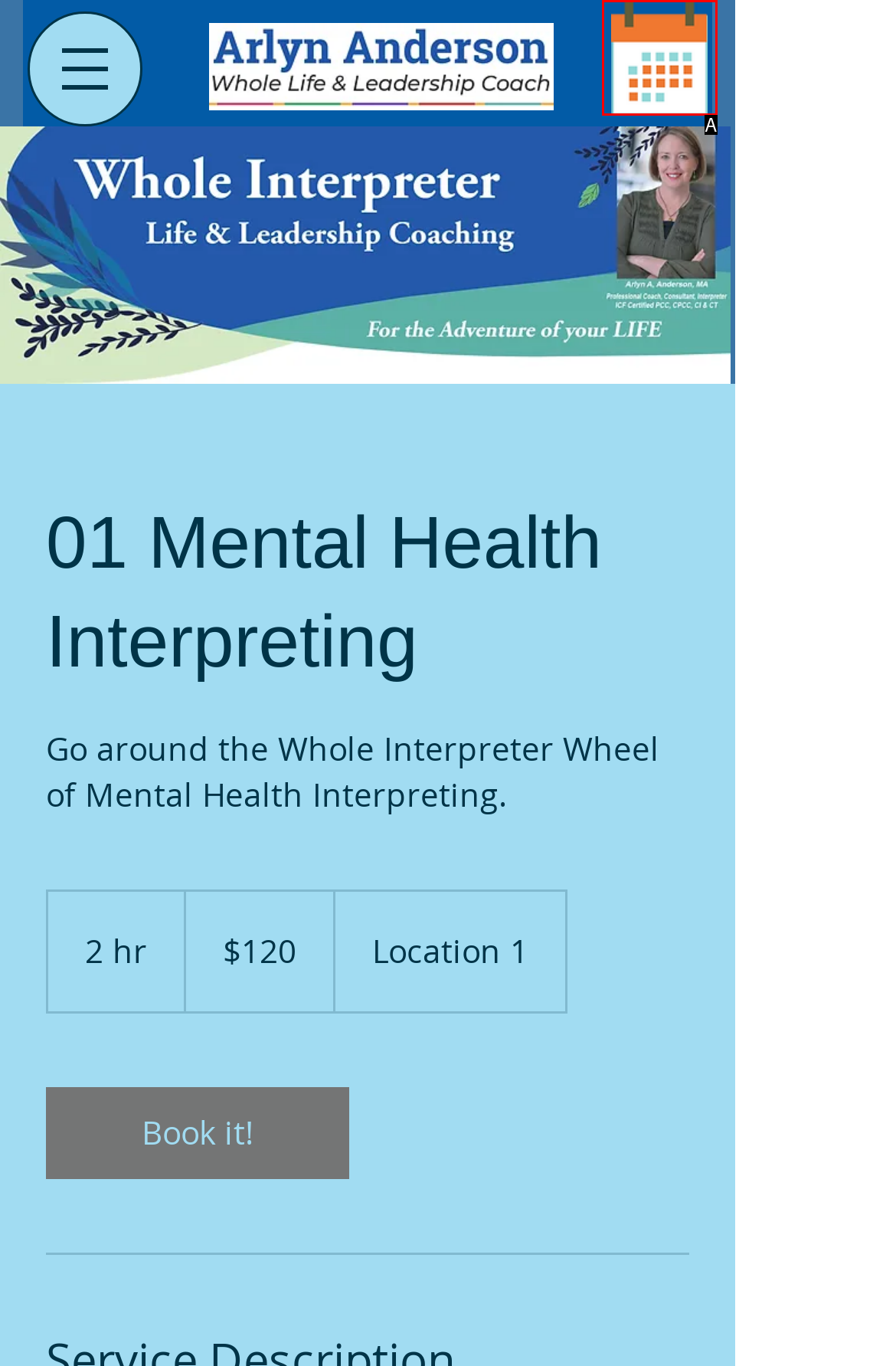Find the option that matches this description: title="Graphic of calendar"
Provide the matching option's letter directly.

A